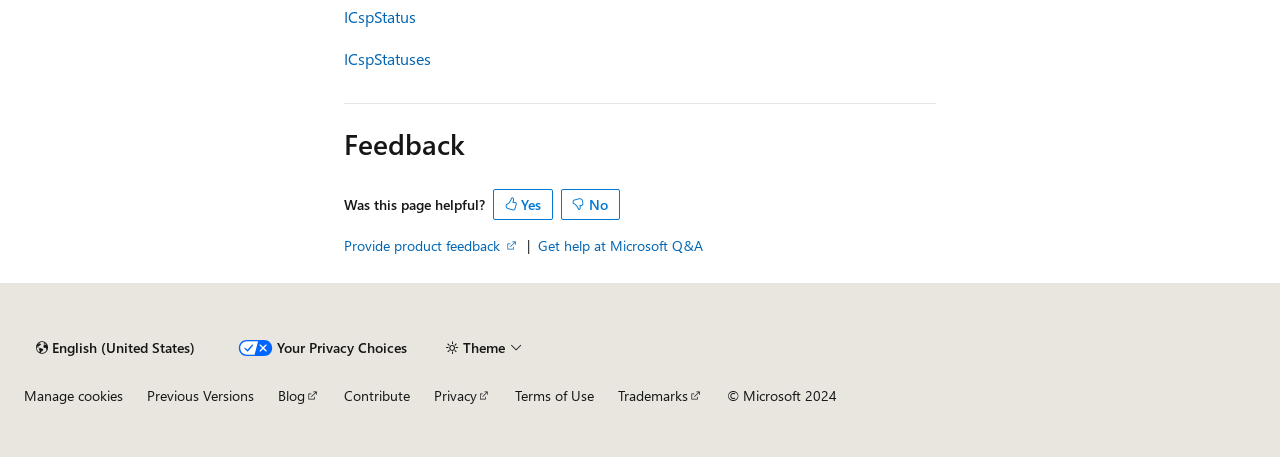Indicate the bounding box coordinates of the element that needs to be clicked to satisfy the following instruction: "Change theme". The coordinates should be four float numbers between 0 and 1, i.e., [left, top, right, bottom].

[0.34, 0.726, 0.417, 0.795]